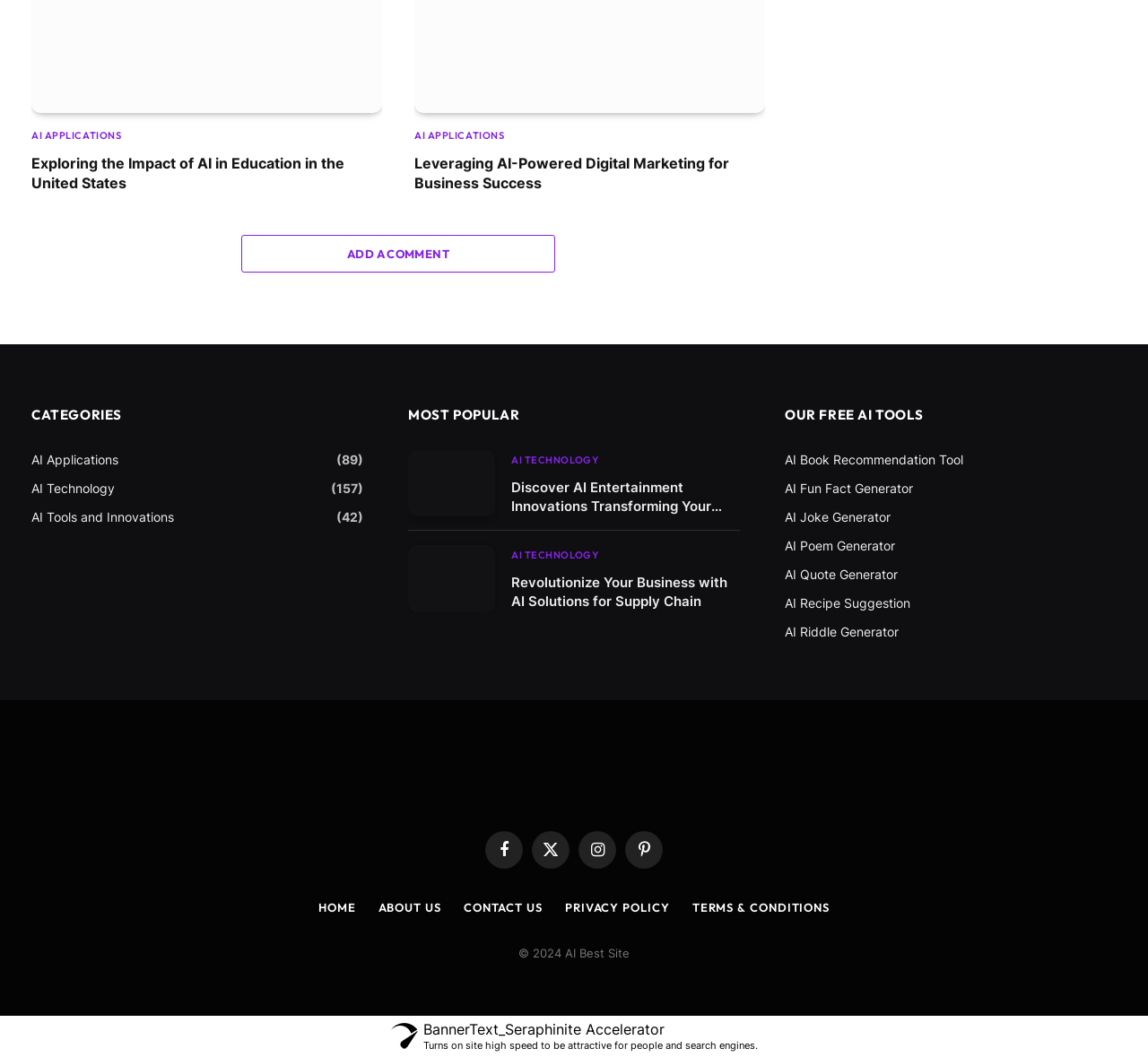What is the name of the website?
Answer the question with as much detail as you can, using the image as a reference.

I can see the website's name 'AI Best Site' mentioned in the image description at the bottom of the webpage, as well as in the copyright notice '© 2024 AI Best Site'.